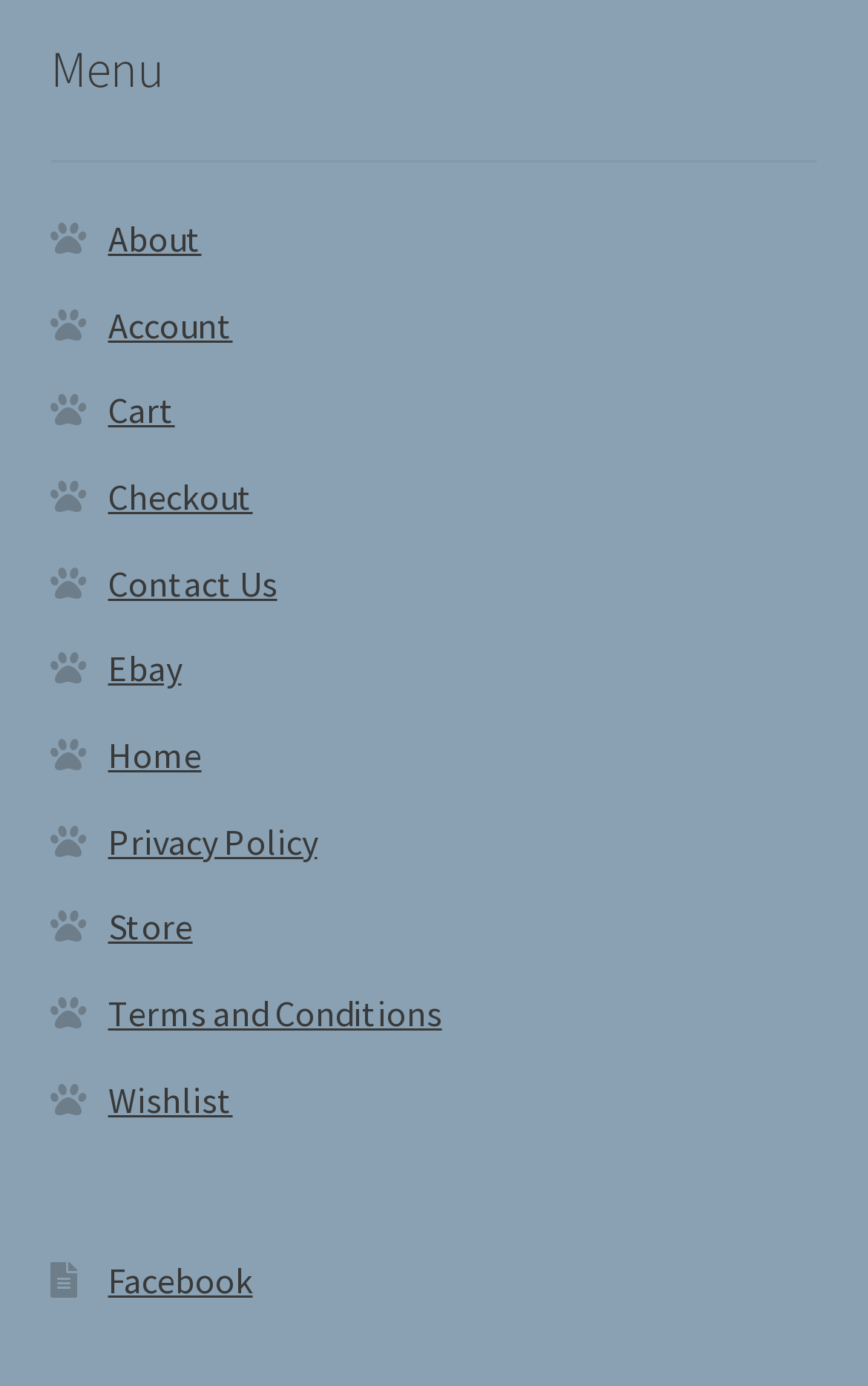Provide the bounding box coordinates of the HTML element this sentence describes: "About".

[0.124, 0.156, 0.232, 0.188]